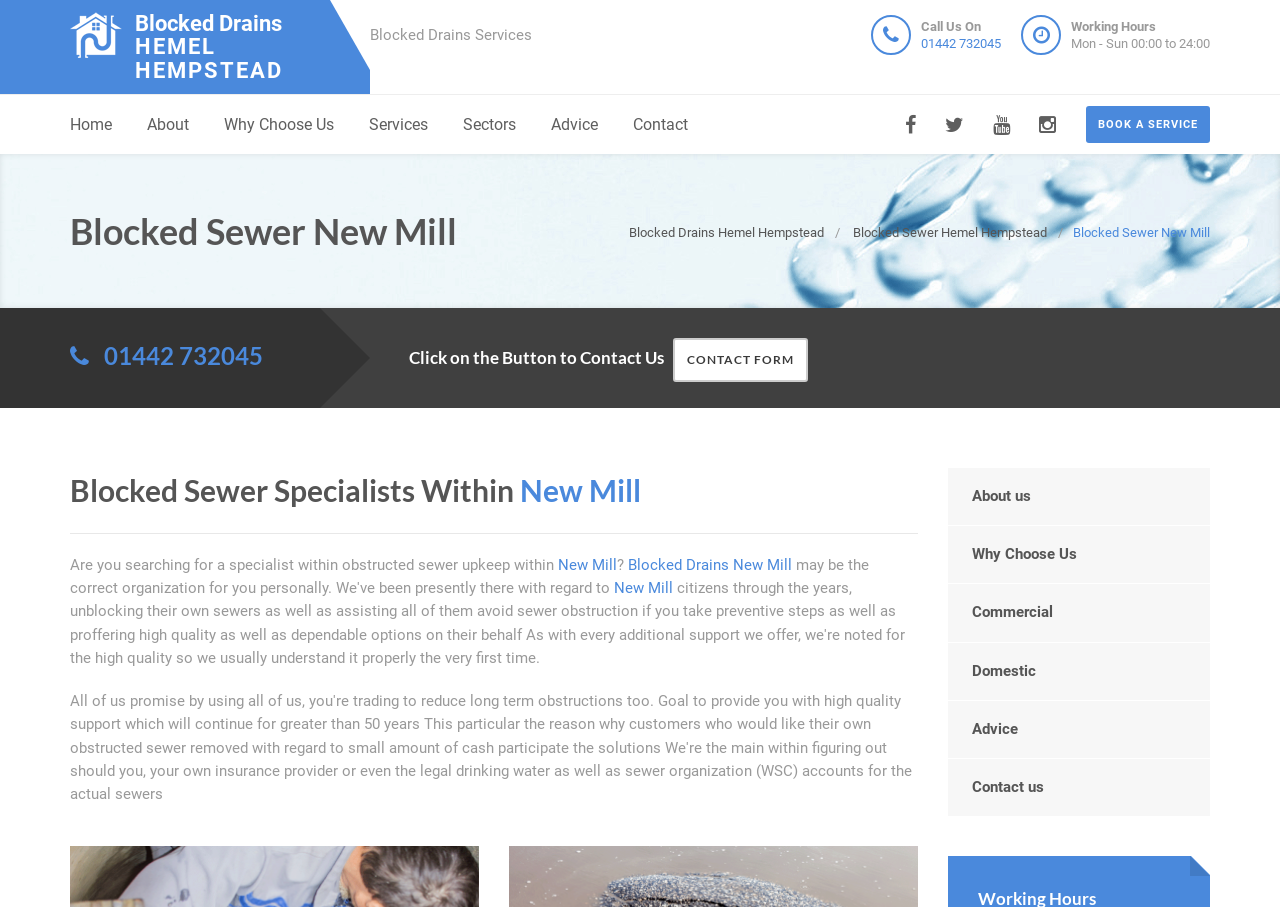Specify the bounding box coordinates of the area that needs to be clicked to achieve the following instruction: "Click on the logo".

[0.055, 0.013, 0.273, 0.065]